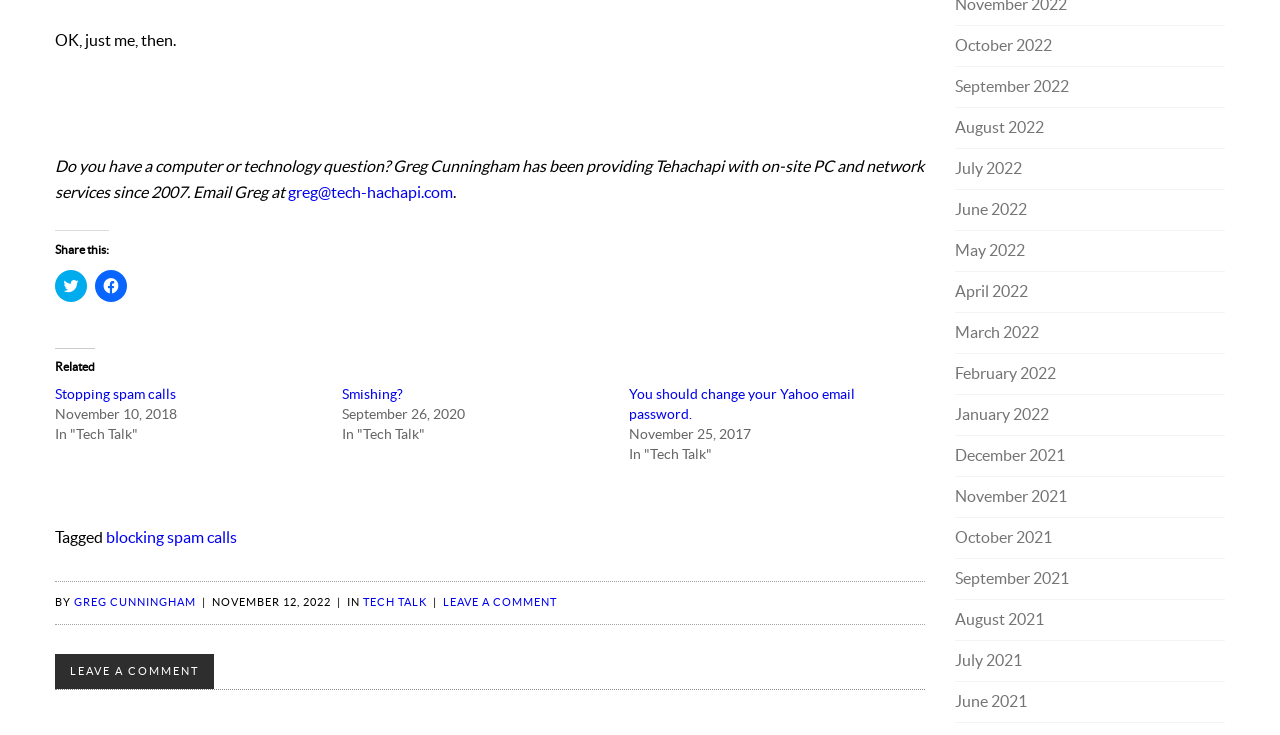Can you specify the bounding box coordinates of the area that needs to be clicked to fulfill the following instruction: "Leave a comment"?

[0.346, 0.812, 0.435, 0.827]